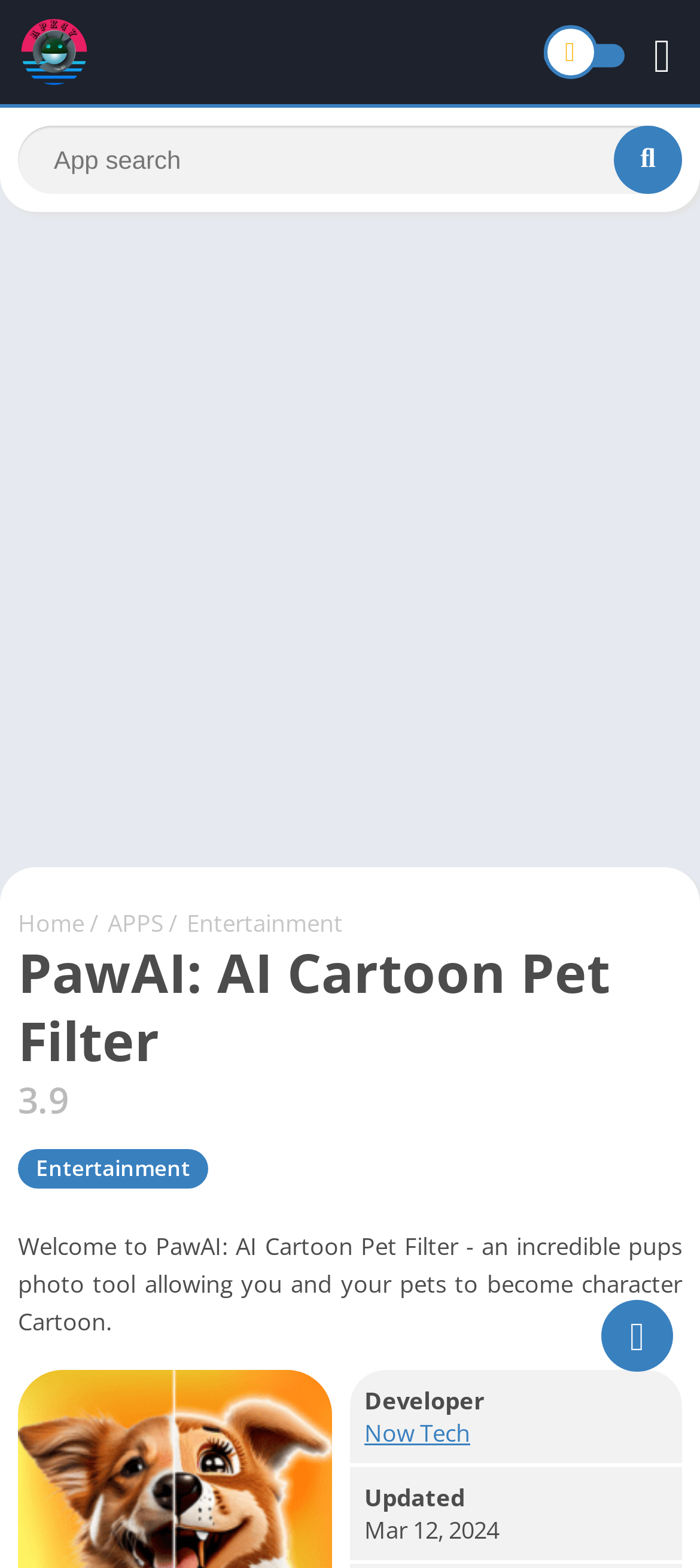Select the bounding box coordinates of the element I need to click to carry out the following instruction: "Visit the Now Tech developer page".

[0.521, 0.903, 0.672, 0.923]